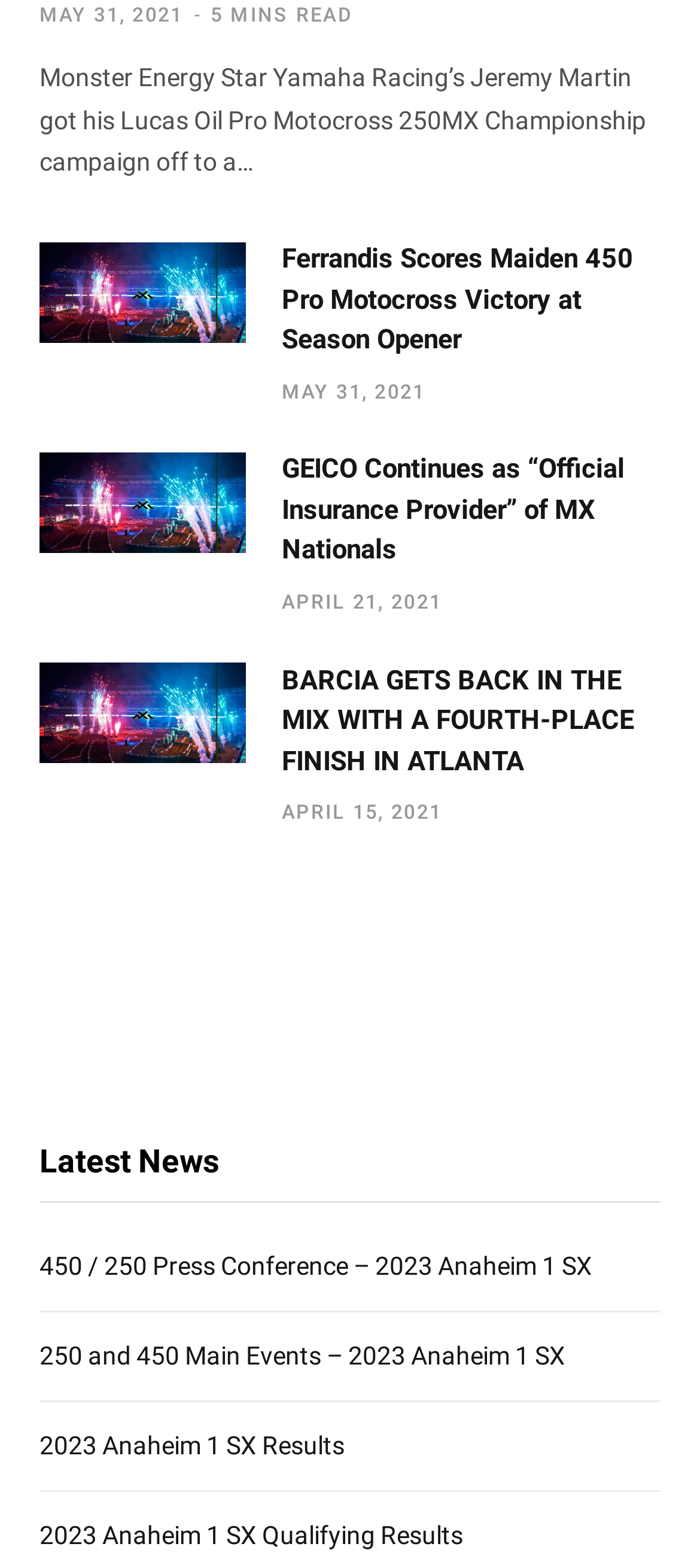Find the bounding box coordinates for the element that must be clicked to complete the instruction: "Check the date of the article about Monster Energy Star Yamaha Racing’s Jeremy Martin". The coordinates should be four float numbers between 0 and 1, indicated as [left, top, right, bottom].

[0.056, 0.003, 0.262, 0.018]